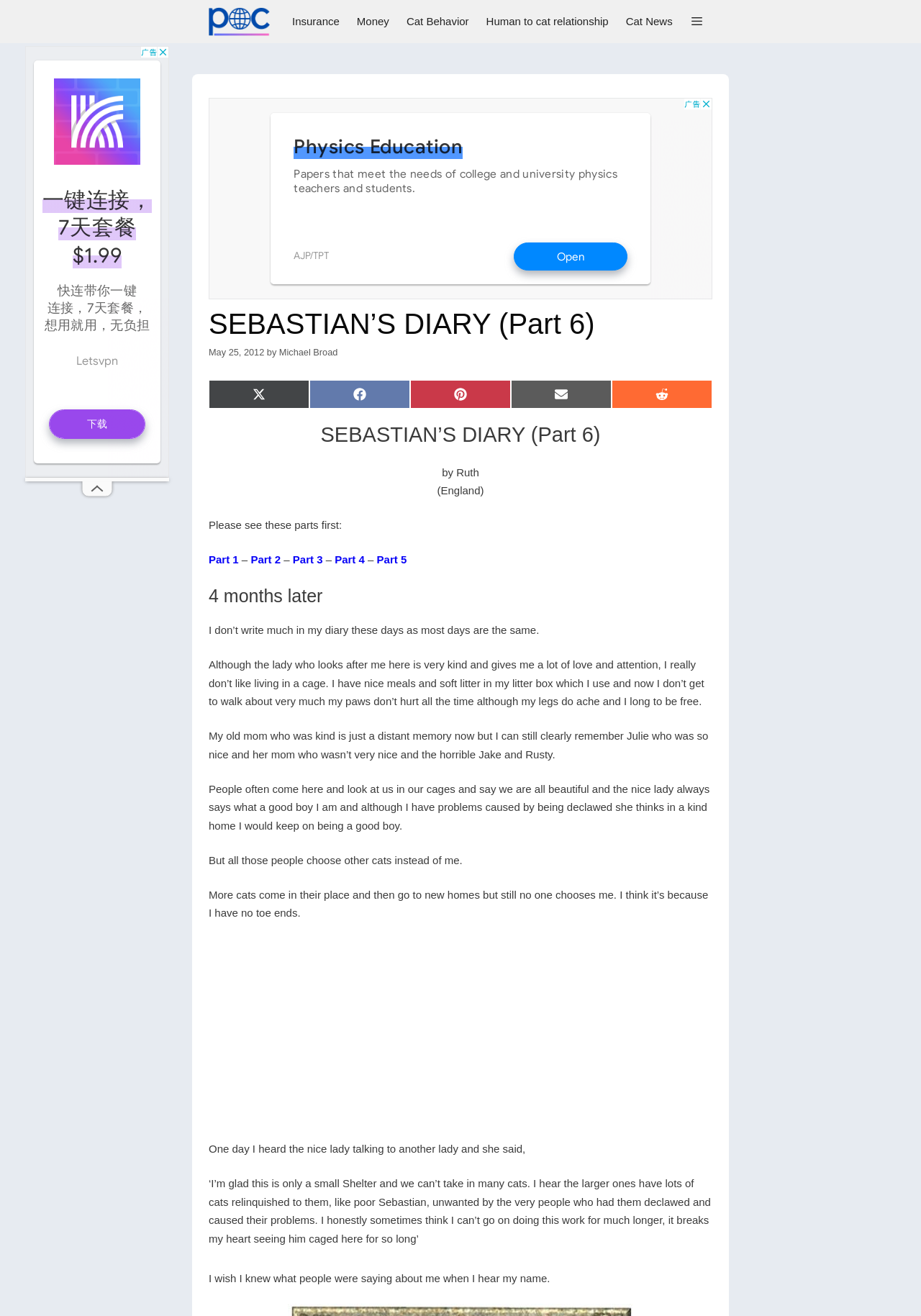Determine the bounding box coordinates of the clickable element necessary to fulfill the instruction: "Click on the 'Cat Behavior' link". Provide the coordinates as four float numbers within the 0 to 1 range, i.e., [left, top, right, bottom].

[0.432, 0.0, 0.518, 0.033]